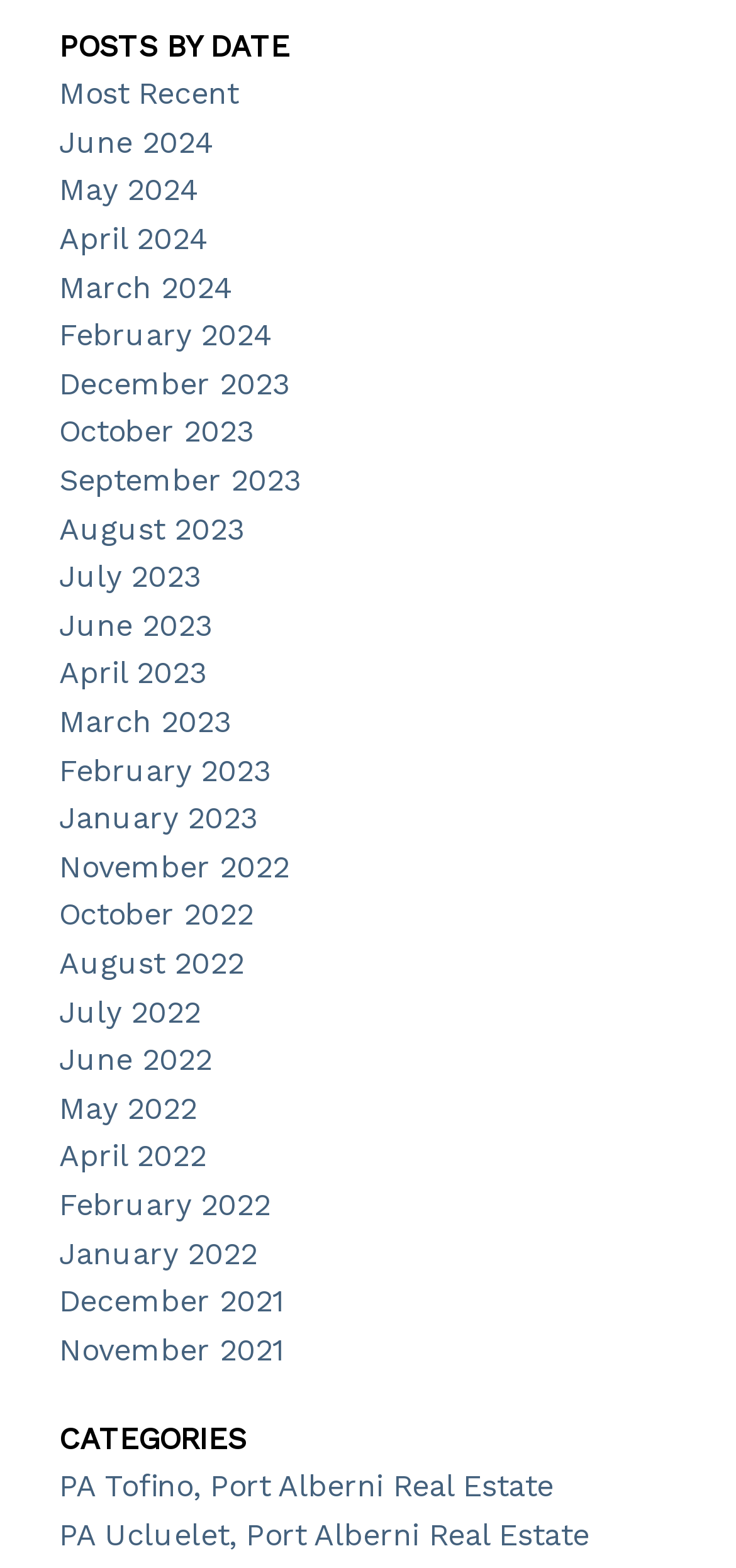Pinpoint the bounding box coordinates of the element you need to click to execute the following instruction: "Explore PA Tofino, Port Alberni Real Estate". The bounding box should be represented by four float numbers between 0 and 1, in the format [left, top, right, bottom].

[0.08, 0.937, 0.752, 0.959]